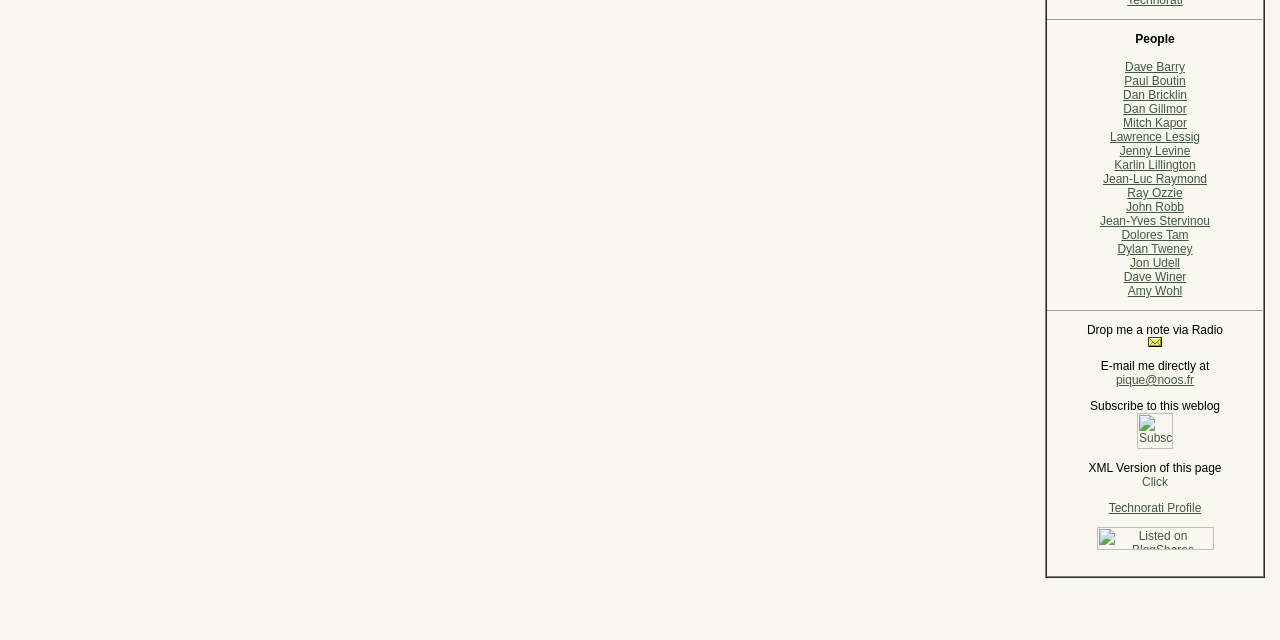Provide the bounding box coordinates of the HTML element described by the text: "pique@noos.fr". The coordinates should be in the format [left, top, right, bottom] with values between 0 and 1.

[0.872, 0.583, 0.933, 0.605]